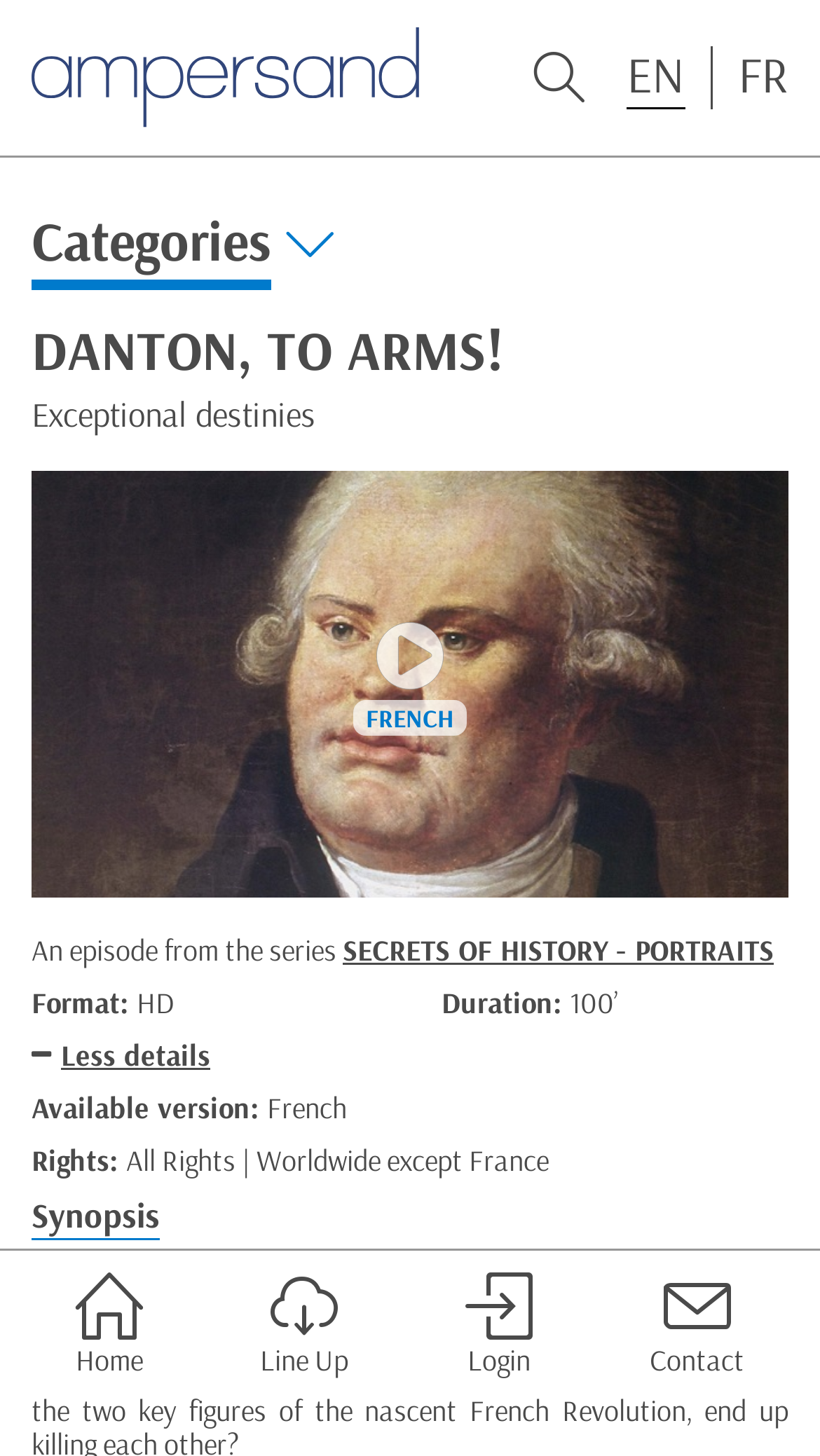Determine the bounding box for the described HTML element: "SECRETS OF HISTORY - PORTRAITS". Ensure the coordinates are four float numbers between 0 and 1 in the format [left, top, right, bottom].

[0.418, 0.64, 0.944, 0.666]